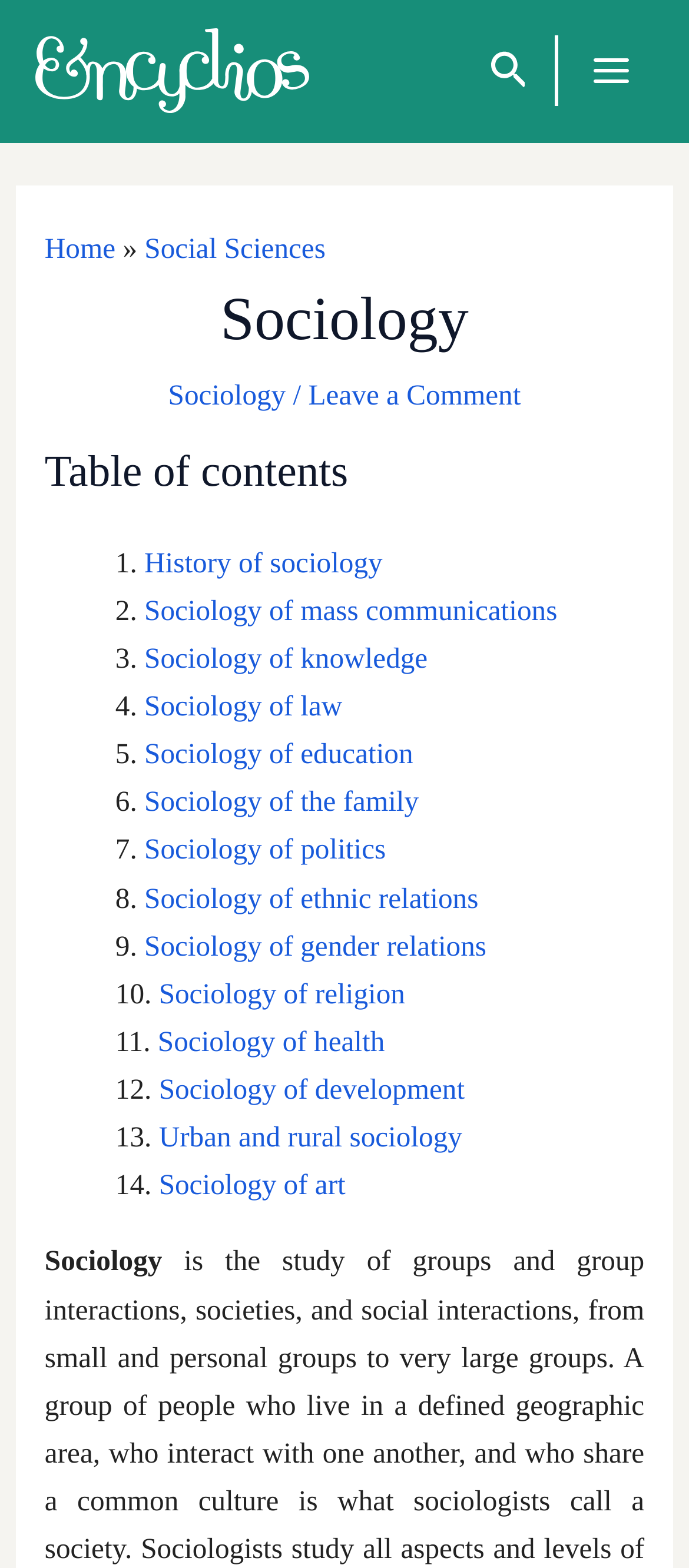Using the information in the image, give a comprehensive answer to the question: 
How many links are there in the table of contents?

The table of contents is located below the main heading and contains links to various subtopics of sociology. By counting the number of link elements in this section, we can determine that there are 13 links in total.